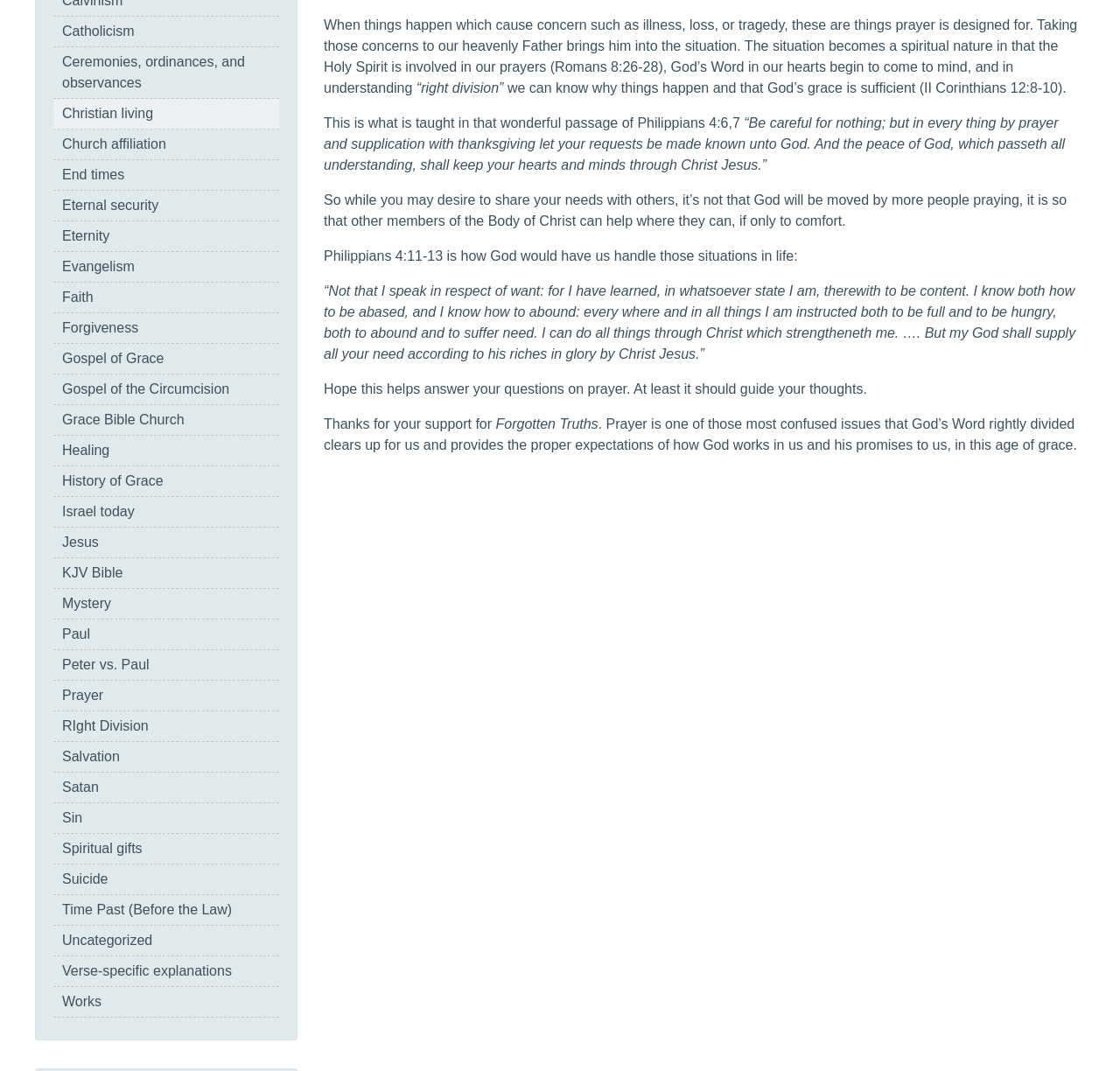Locate the bounding box coordinates of the clickable region necessary to complete the following instruction: "Click on the 'Christian living' link". Provide the coordinates in the format of four float numbers between 0 and 1, i.e., [left, top, right, bottom].

[0.055, 0.099, 0.137, 0.113]